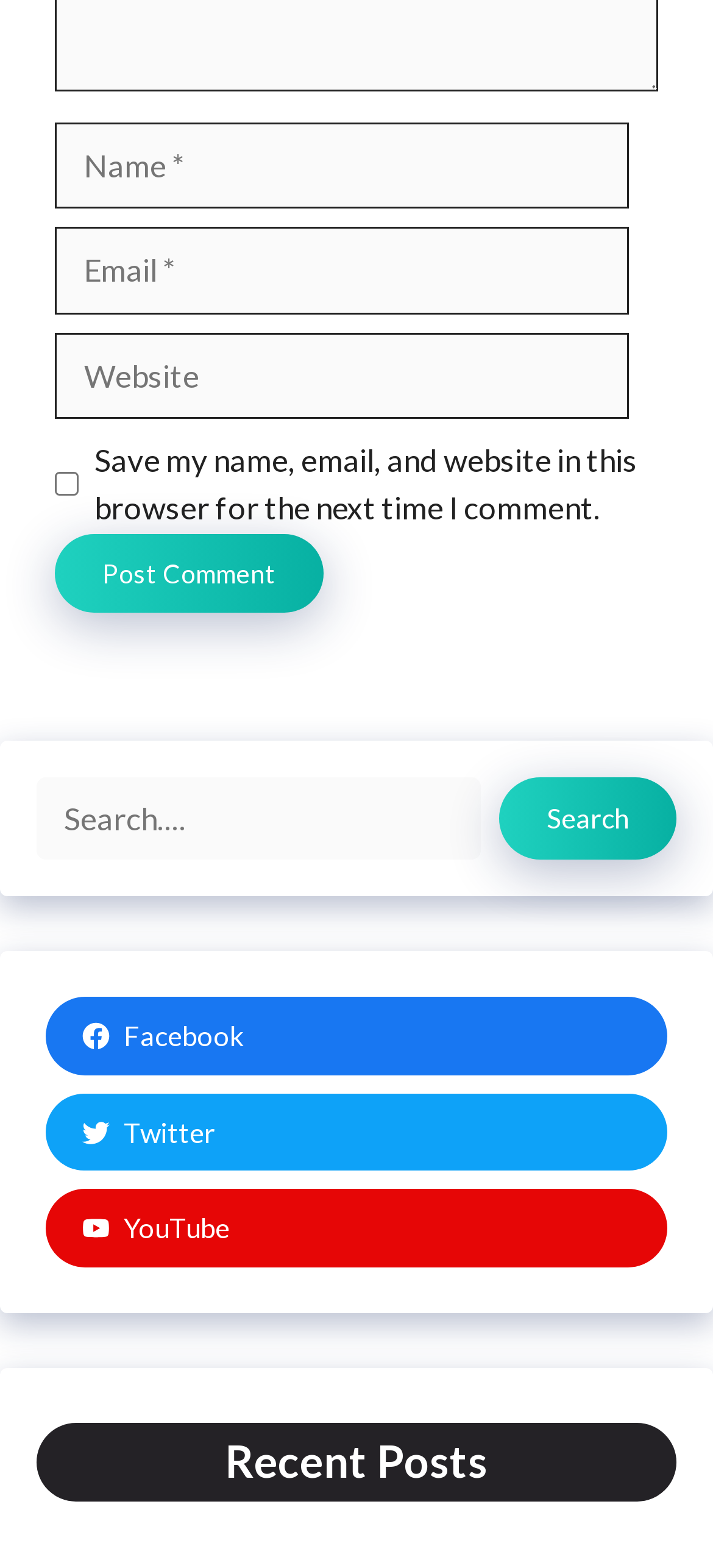Determine the bounding box coordinates for the element that should be clicked to follow this instruction: "Visit Facebook". The coordinates should be given as four float numbers between 0 and 1, in the format [left, top, right, bottom].

[0.064, 0.636, 0.936, 0.686]